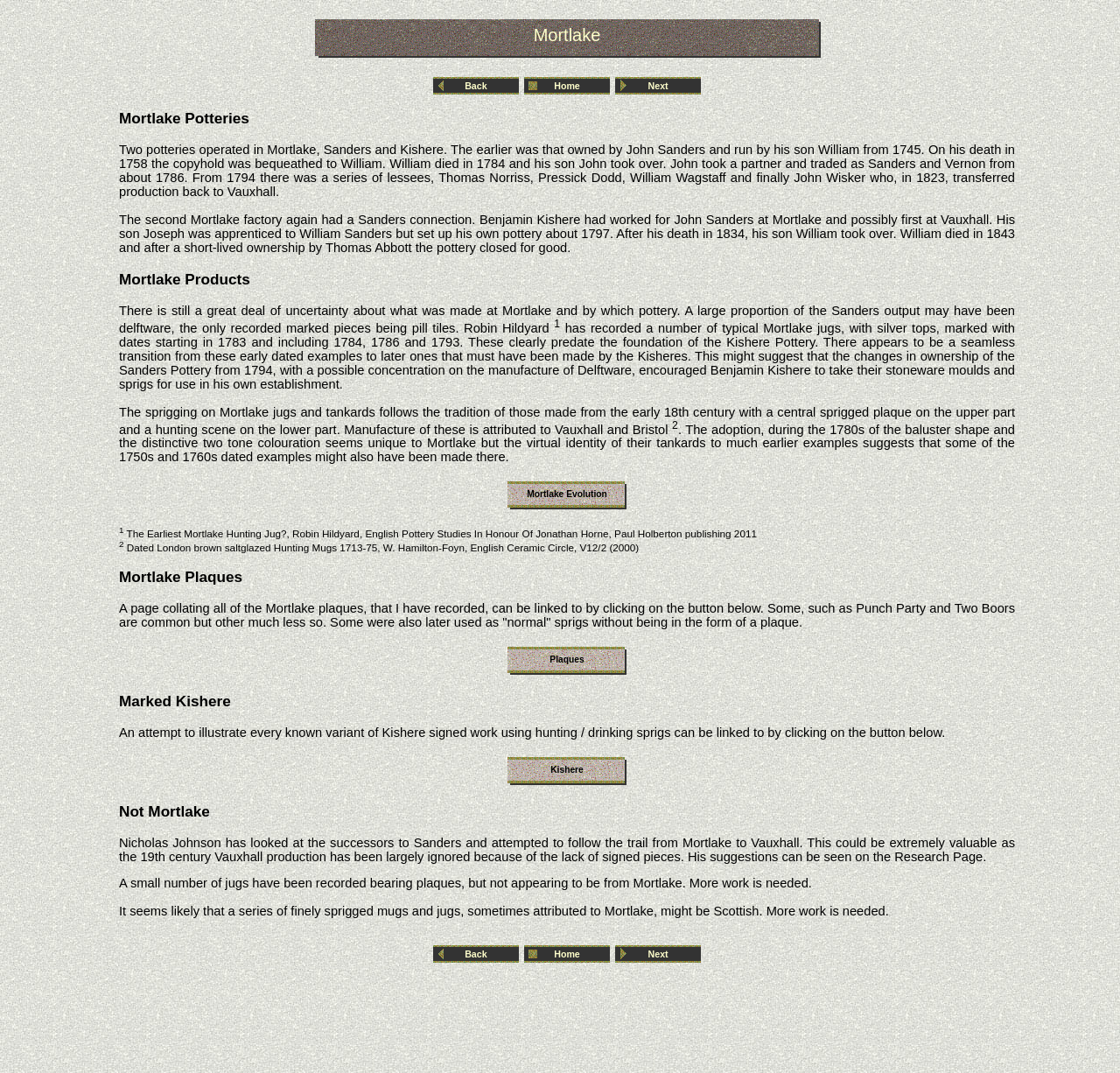Show the bounding box coordinates of the region that should be clicked to follow the instruction: "go to next page."

[0.548, 0.072, 0.627, 0.088]